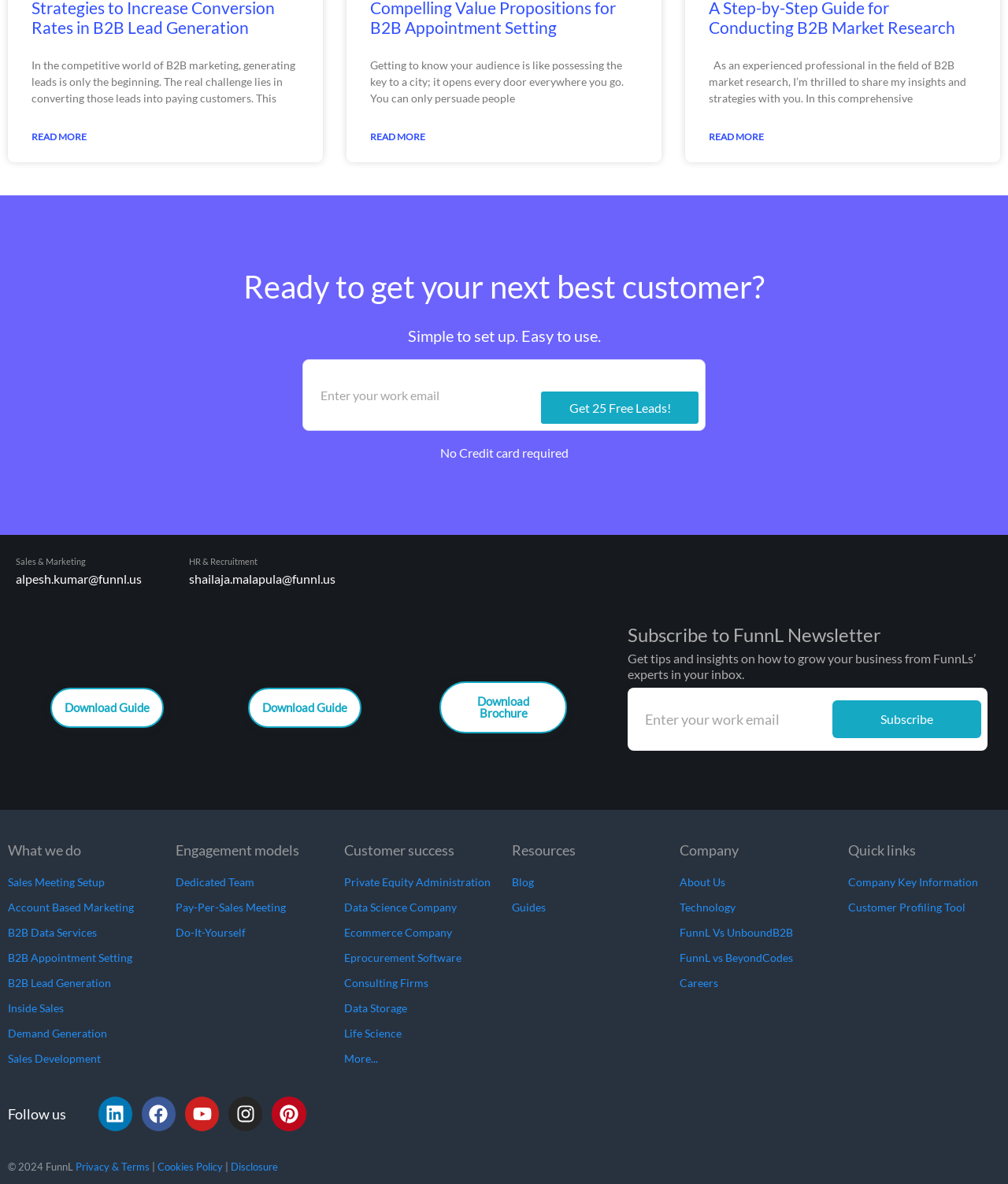Determine the bounding box coordinates of the clickable region to follow the instruction: "Read the article 'Sisterhood Will Always Be Powerful'".

None